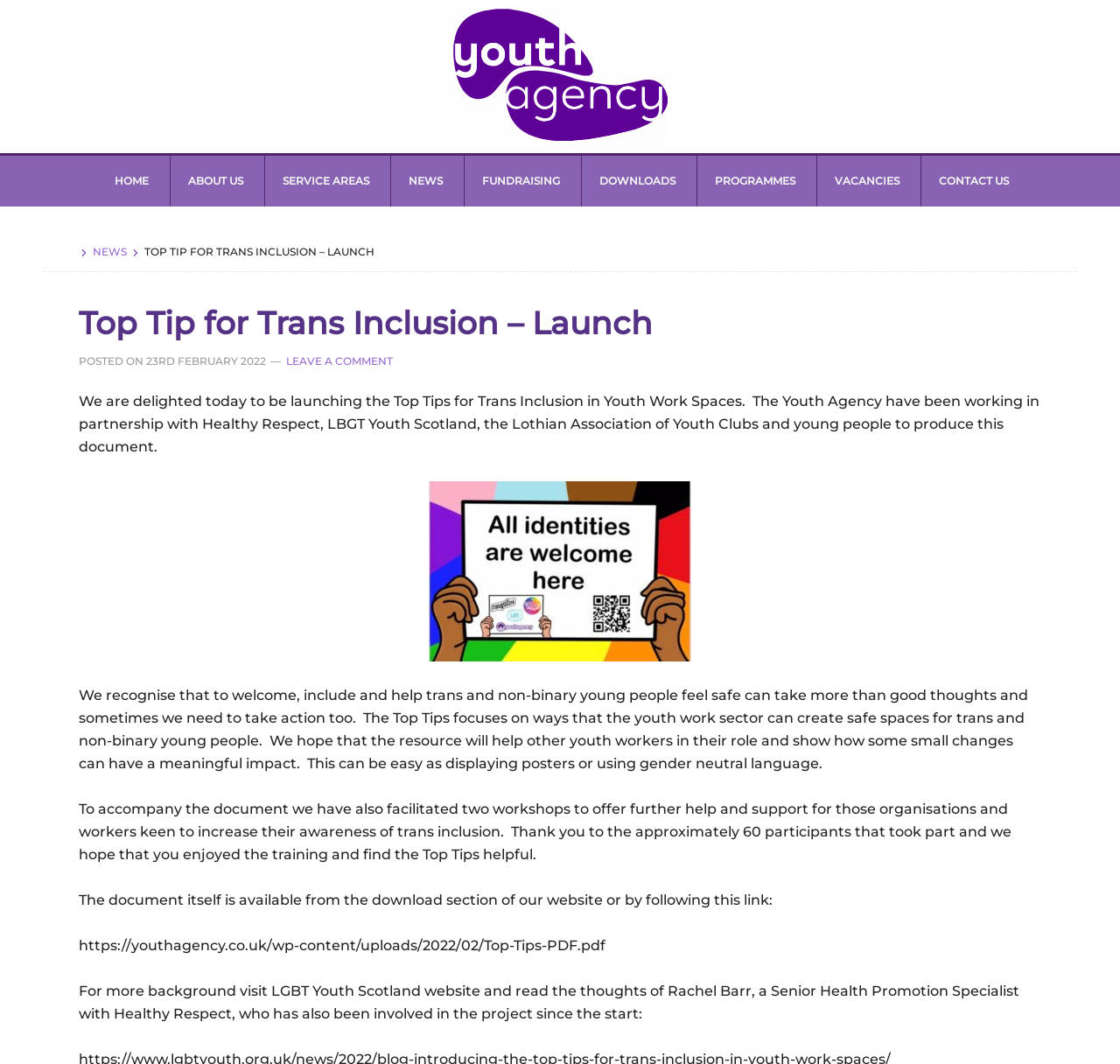Examine the screenshot and answer the question in as much detail as possible: How many workshops were facilitated to offer further help and support?

The answer can be found in the text 'To accompany the document we have also facilitated two workshops to offer further help and support for those organisations and workers keen to increase their awareness of trans inclusion.'